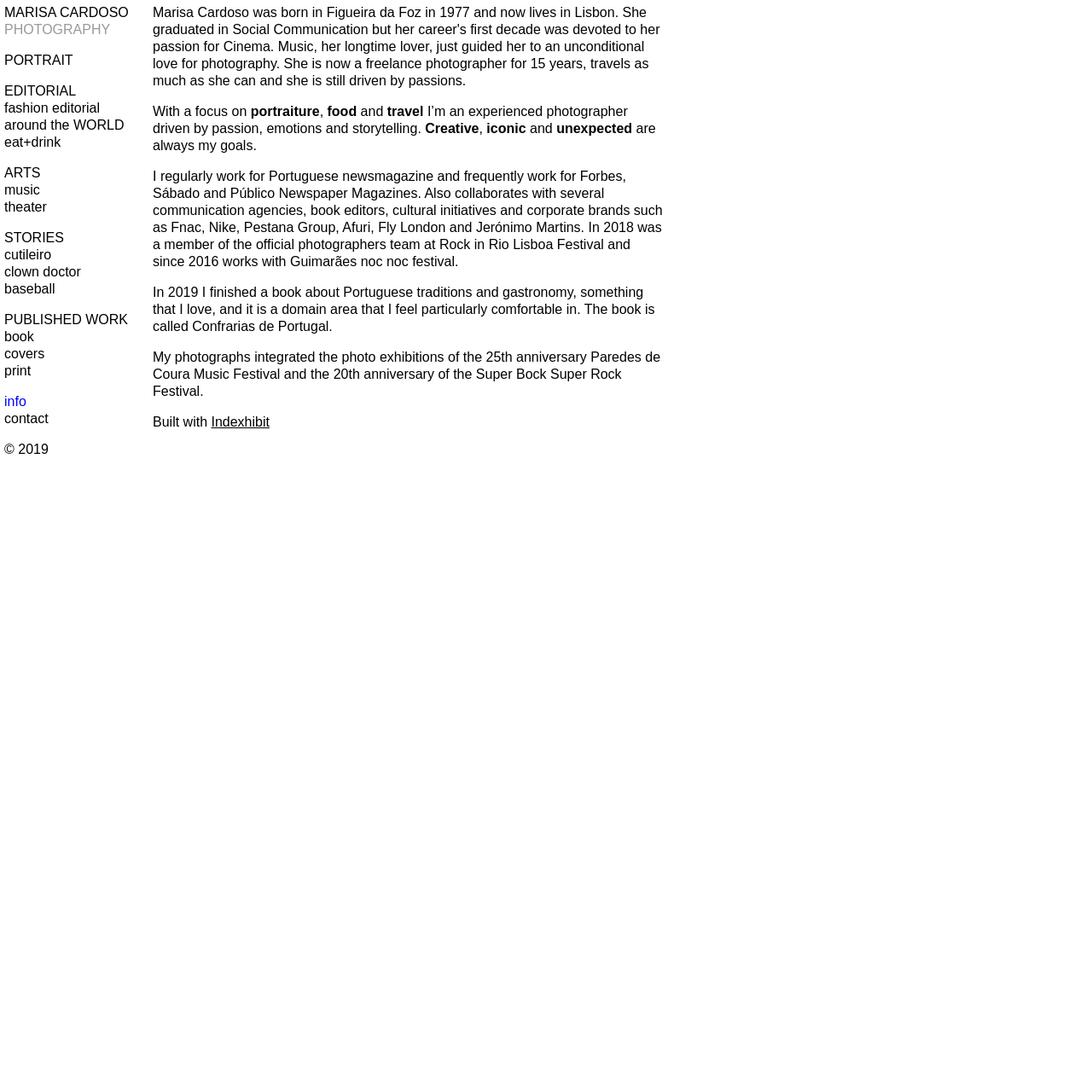Find the bounding box coordinates of the element's region that should be clicked in order to follow the given instruction: "Check out music". The coordinates should consist of four float numbers between 0 and 1, i.e., [left, top, right, bottom].

[0.004, 0.167, 0.037, 0.18]